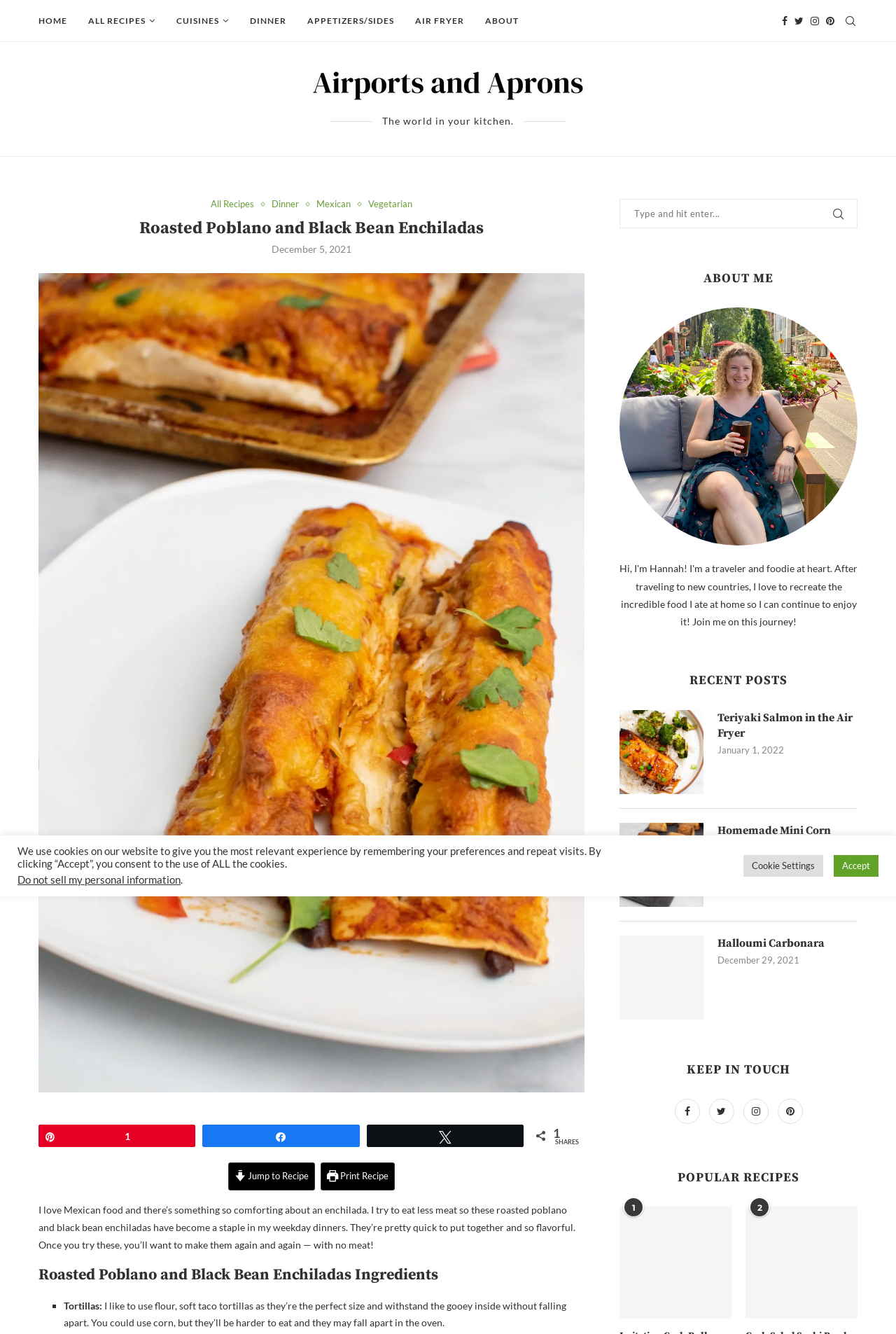Identify and provide the bounding box coordinates of the UI element described: "Jump to Recipe". The coordinates should be formatted as [left, top, right, bottom], with each number being a float between 0 and 1.

[0.254, 0.871, 0.352, 0.892]